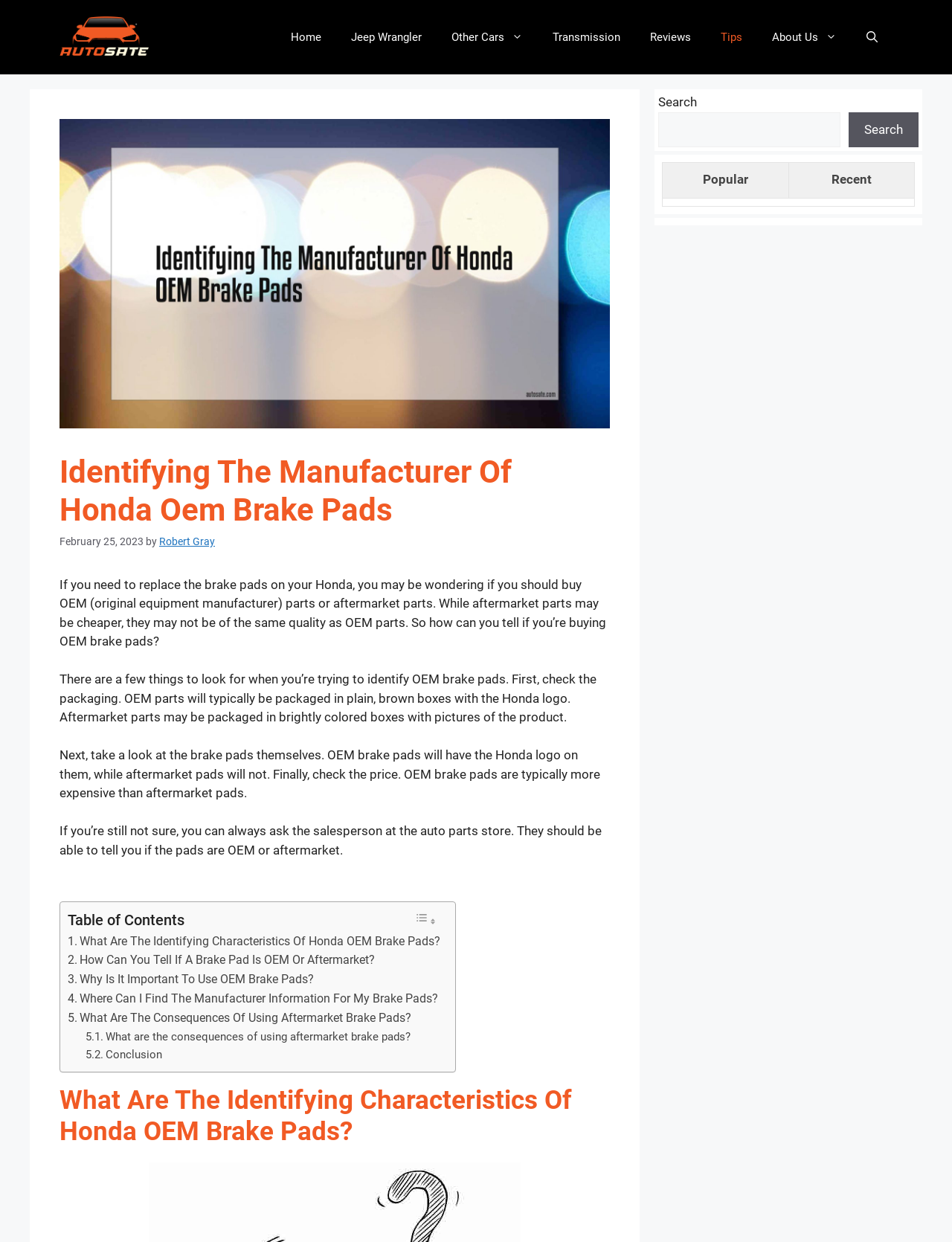Please reply to the following question using a single word or phrase: 
How many links are in the table of contents?

6